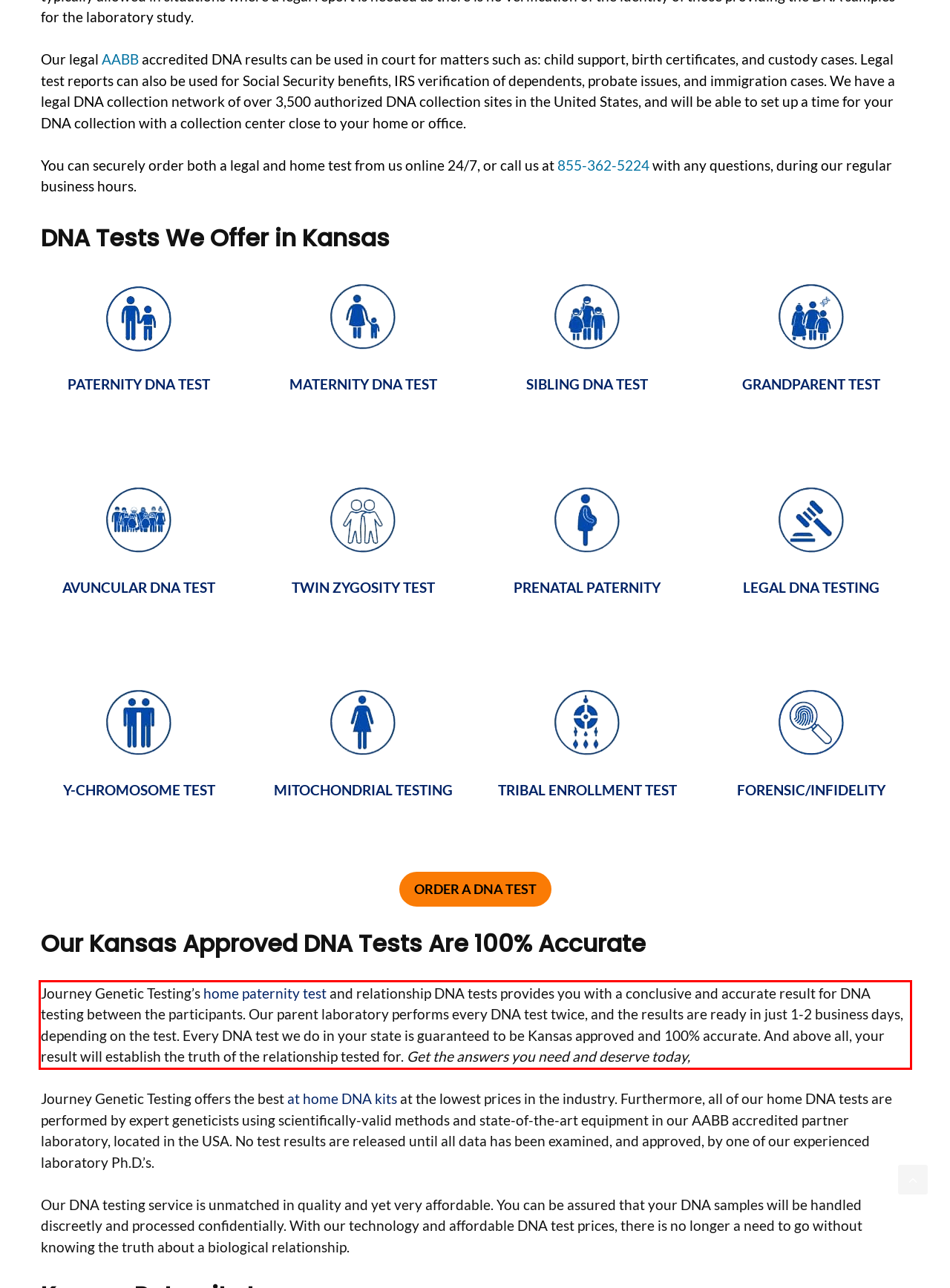There is a screenshot of a webpage with a red bounding box around a UI element. Please use OCR to extract the text within the red bounding box.

Journey Genetic Testing’s home paternity test and relationship DNA tests provides you with a conclusive and accurate result for DNA testing between the participants. Our parent laboratory performs every DNA test twice, and the results are ready in just 1-2 business days, depending on the test. Every DNA test we do in your state is guaranteed to be Kansas approved and 100% accurate. And above all, your result will establish the truth of the relationship tested for. Get the answers you need and deserve today,